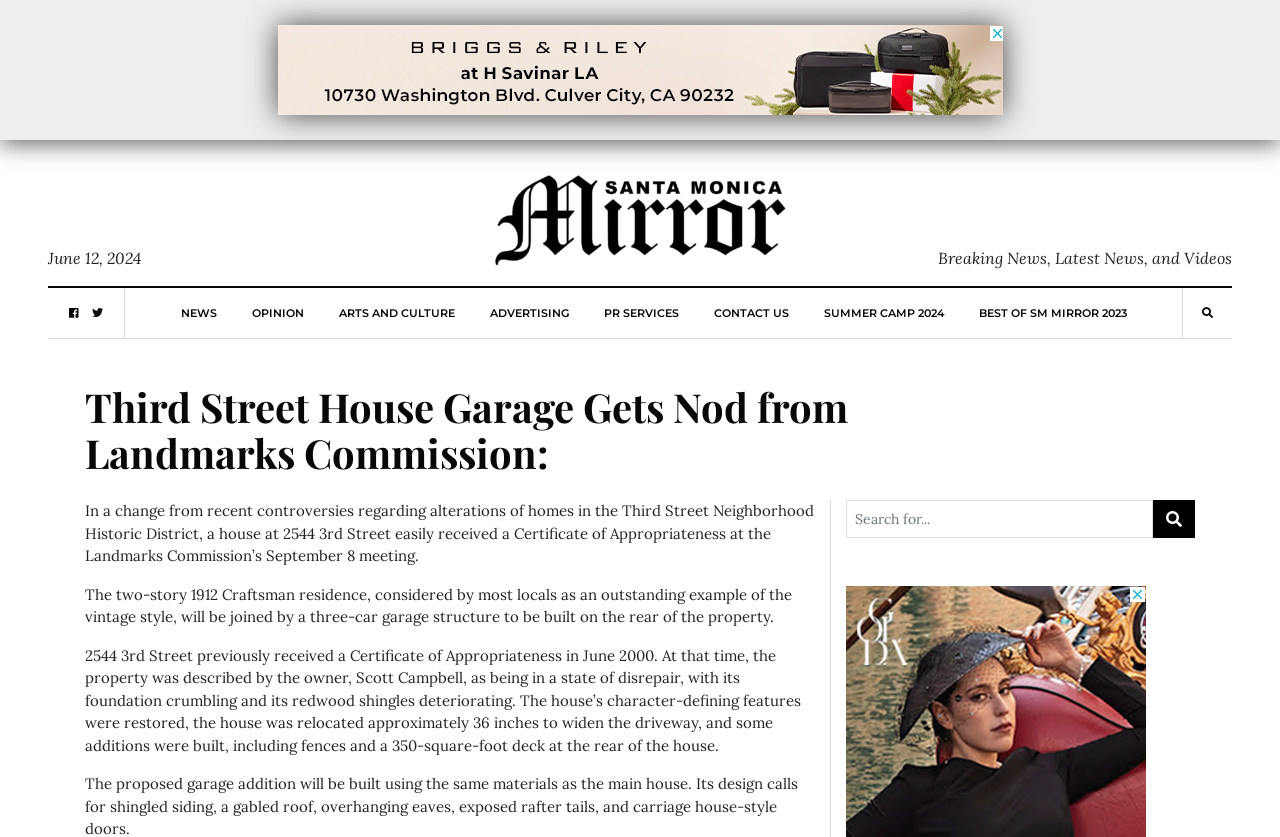Please locate and retrieve the main header text of the webpage.

Third Street House Garage Gets Nod from Landmarks Commission: